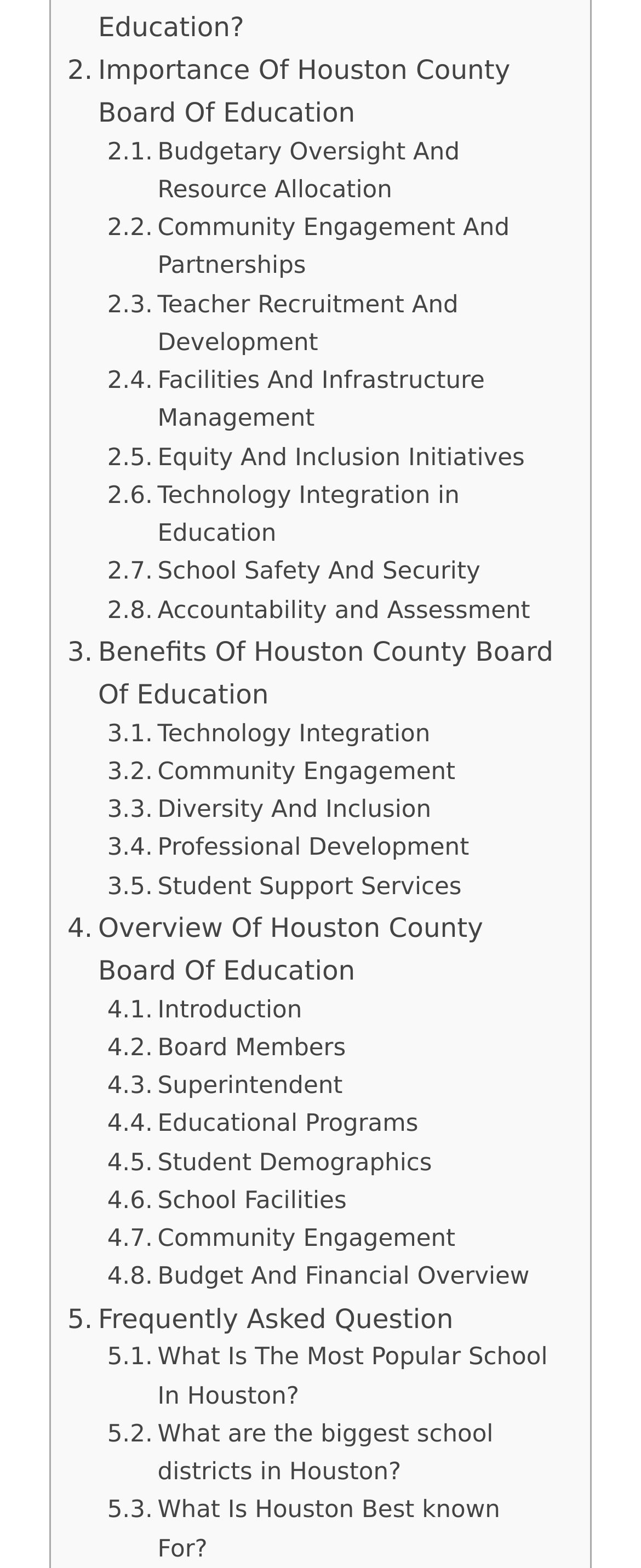Identify the bounding box coordinates for the region to click in order to carry out this instruction: "View benefits of Houston County Board of Education". Provide the coordinates using four float numbers between 0 and 1, formatted as [left, top, right, bottom].

[0.105, 0.402, 0.869, 0.457]